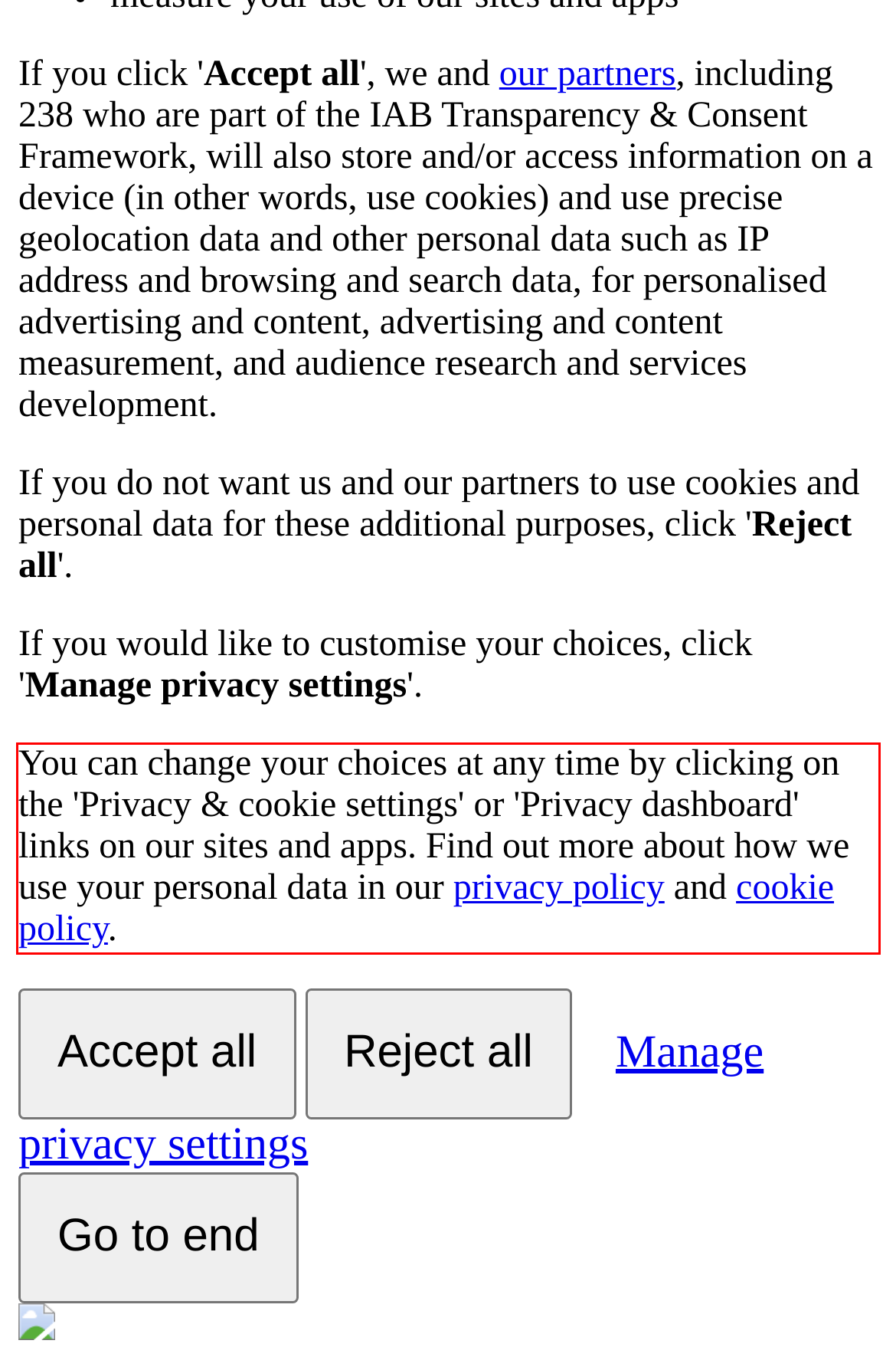You are looking at a screenshot of a webpage with a red rectangle bounding box. Use OCR to identify and extract the text content found inside this red bounding box.

You can change your choices at any time by clicking on the 'Privacy & cookie settings' or 'Privacy dashboard' links on our sites and apps. Find out more about how we use your personal data in our privacy policy and cookie policy.